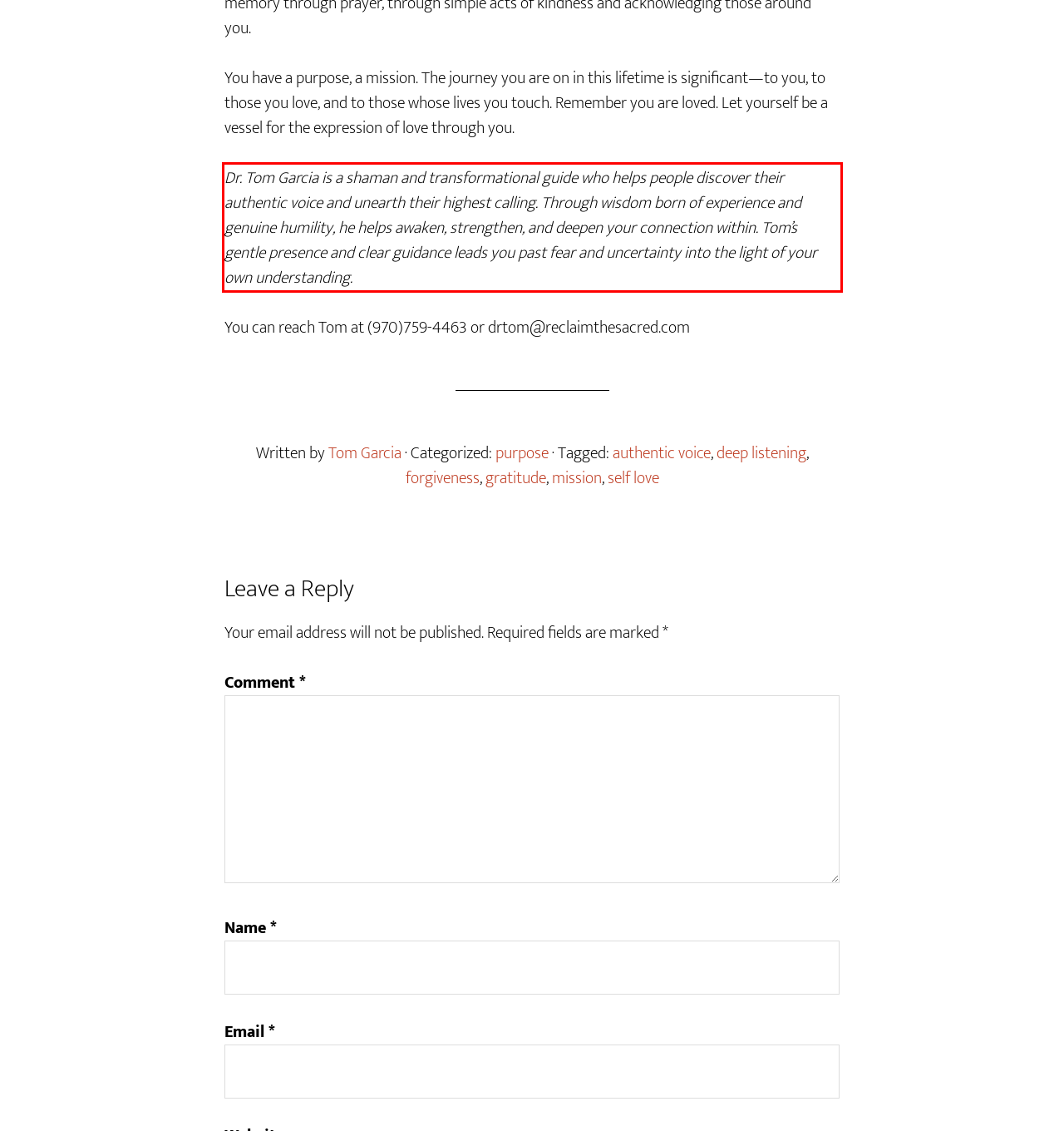You are given a screenshot of a webpage with a UI element highlighted by a red bounding box. Please perform OCR on the text content within this red bounding box.

Dr. Tom Garcia is a shaman and transformational guide who helps people discover their authentic voice and unearth their highest calling. Through wisdom born of experience and genuine humility, he helps awaken, strengthen, and deepen your connection within. Tom’s gentle presence and clear guidance leads you past fear and uncertainty into the light of your own understanding.